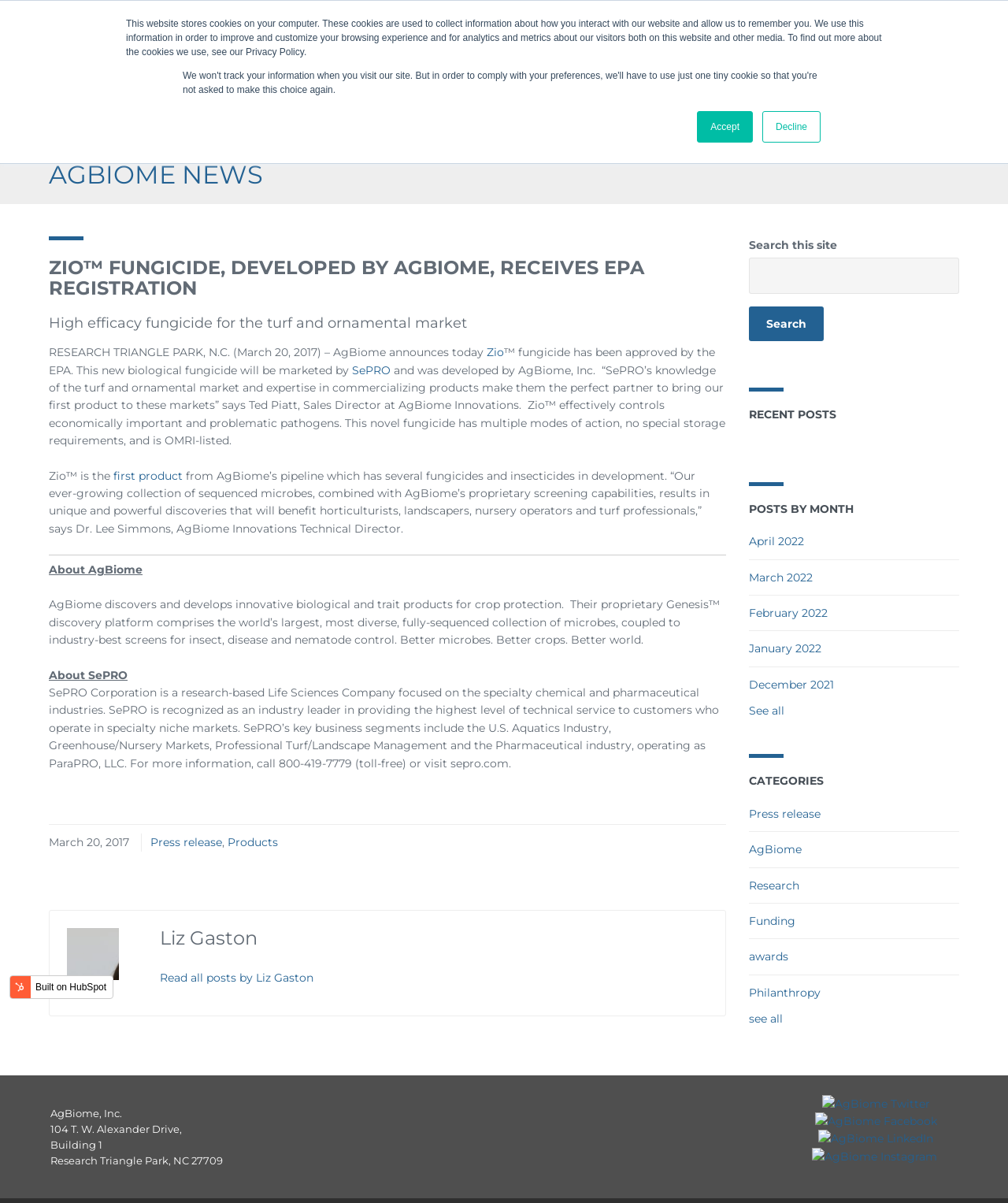Please identify the bounding box coordinates of the clickable element to fulfill the following instruction: "Follow AgBiome on Twitter". The coordinates should be four float numbers between 0 and 1, i.e., [left, top, right, bottom].

[0.815, 0.911, 0.922, 0.923]